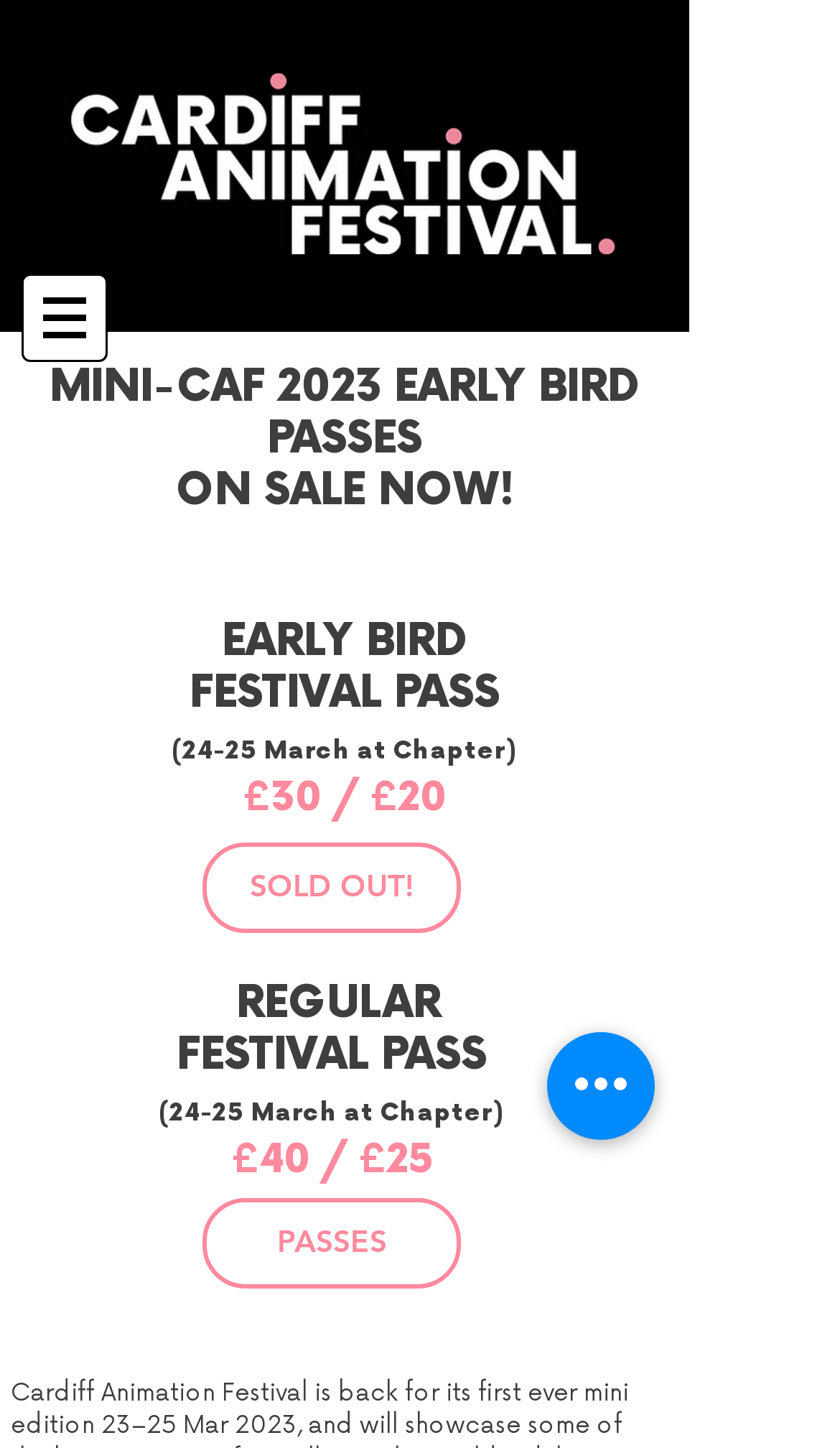Give a concise answer using only one word or phrase for this question:
What is the price difference between the two festival passes?

£10 / £5